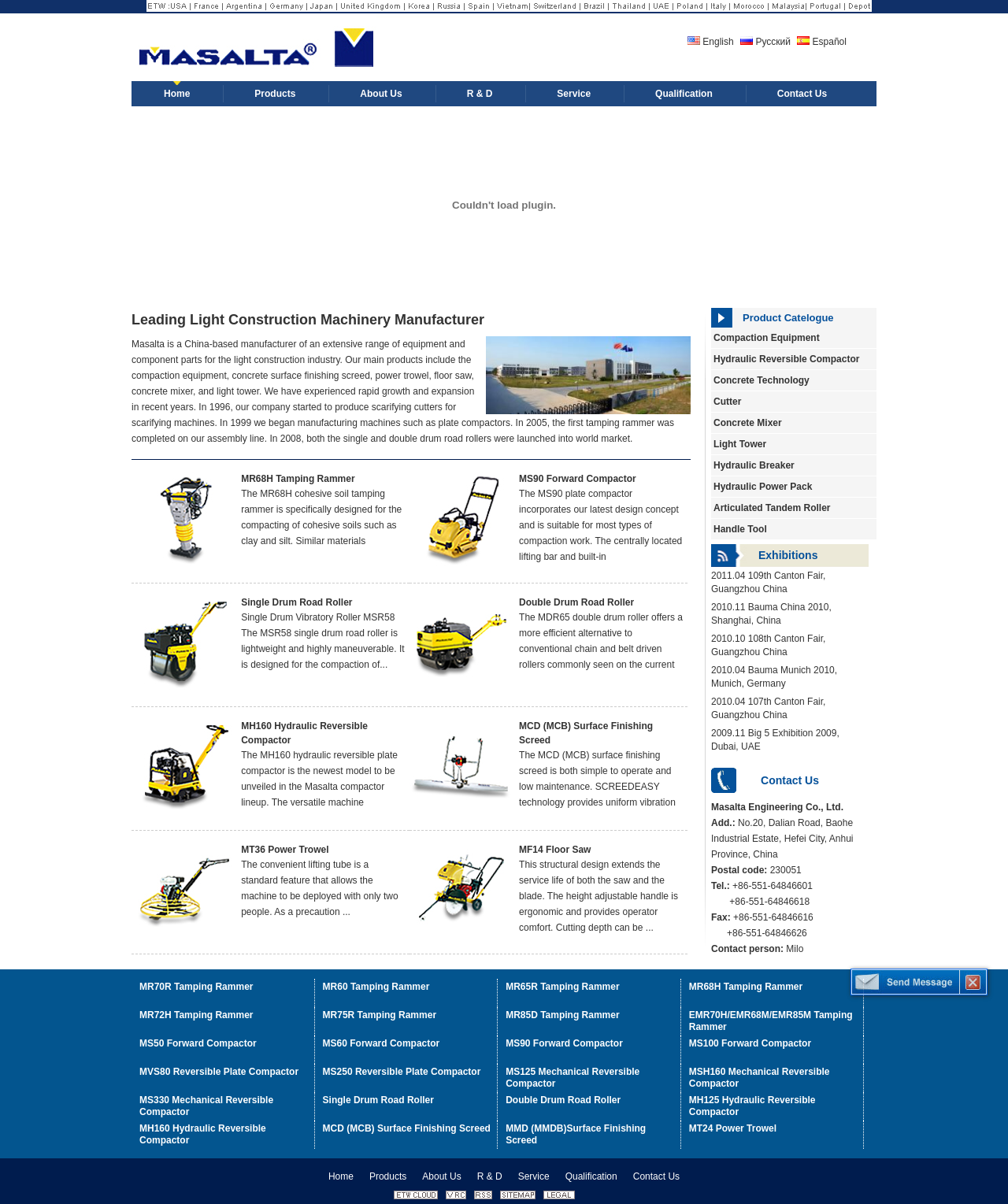Locate the bounding box coordinates of the area you need to click to fulfill this instruction: 'Check the 'Exhibitions''. The coordinates must be in the form of four float numbers ranging from 0 to 1: [left, top, right, bottom].

[0.705, 0.452, 0.862, 0.471]